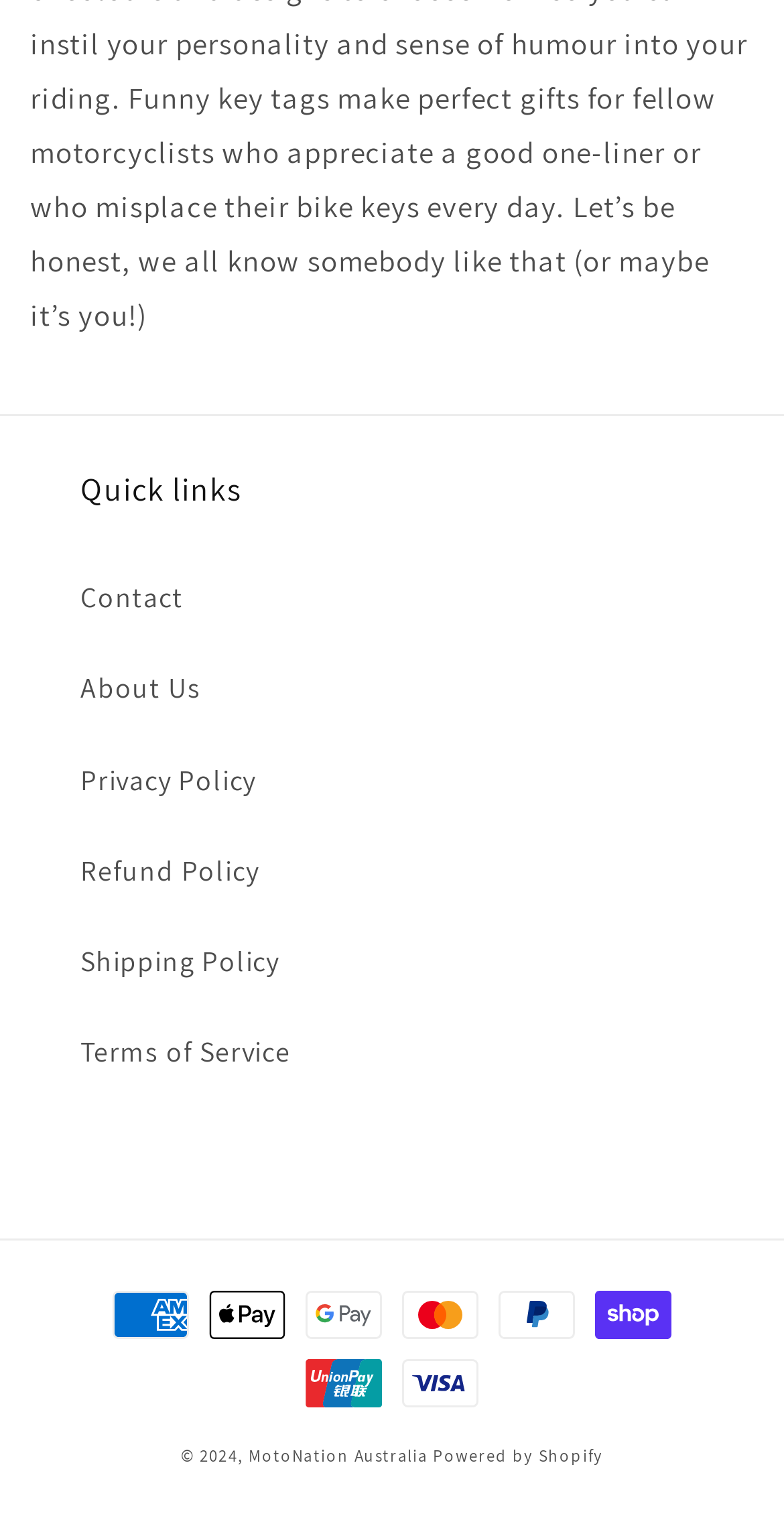Based on the image, provide a detailed and complete answer to the question: 
What platform is the website powered by?

At the bottom of the webpage, I can see a link that says 'Powered by Shopify', which indicates that the website is powered by Shopify.